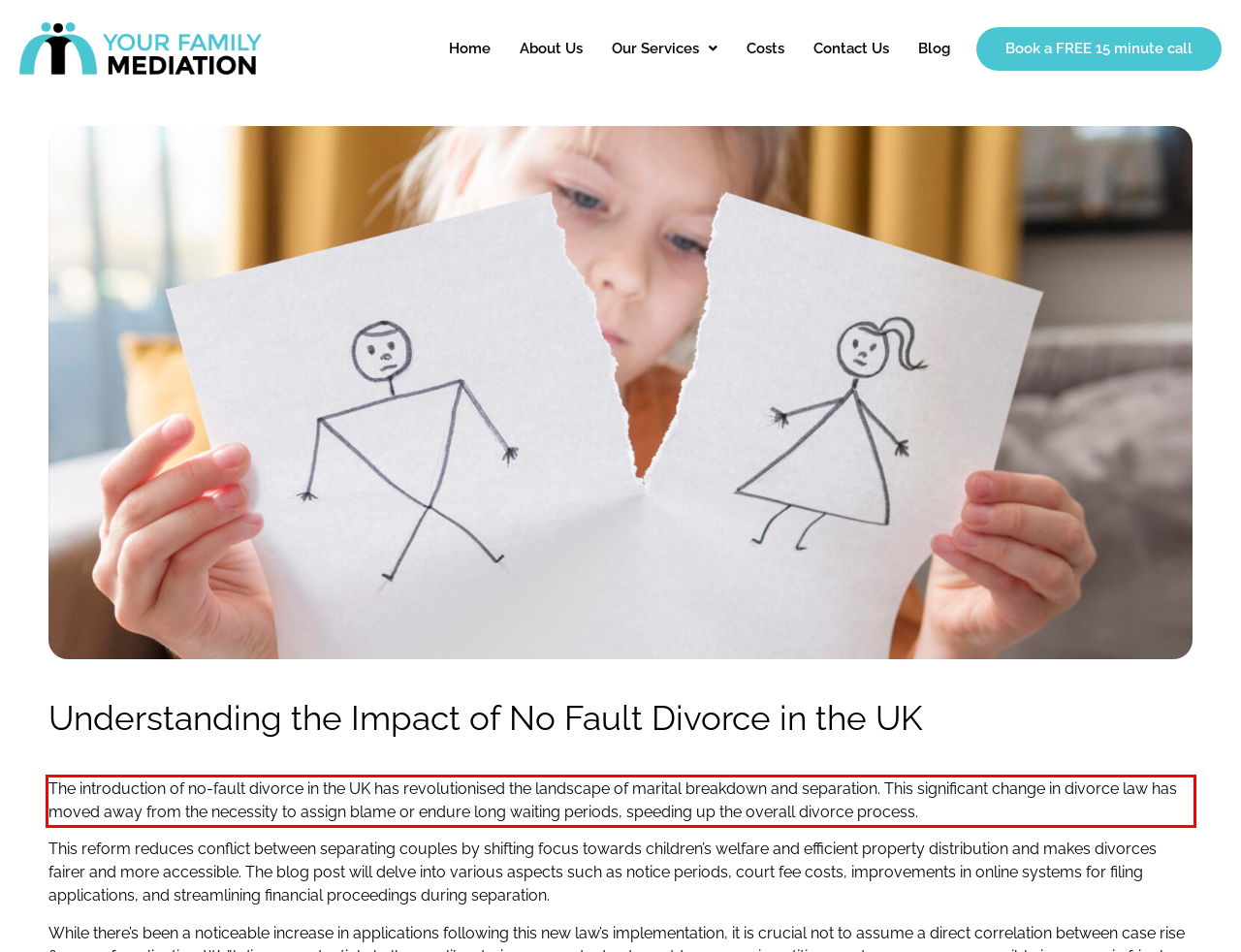Examine the webpage screenshot and use OCR to recognize and output the text within the red bounding box.

The introduction of no-fault divorce in the UK has revolutionised the landscape of marital breakdown and separation. This significant change in divorce law has moved away from the necessity to assign blame or endure long waiting periods, speeding up the overall divorce process.